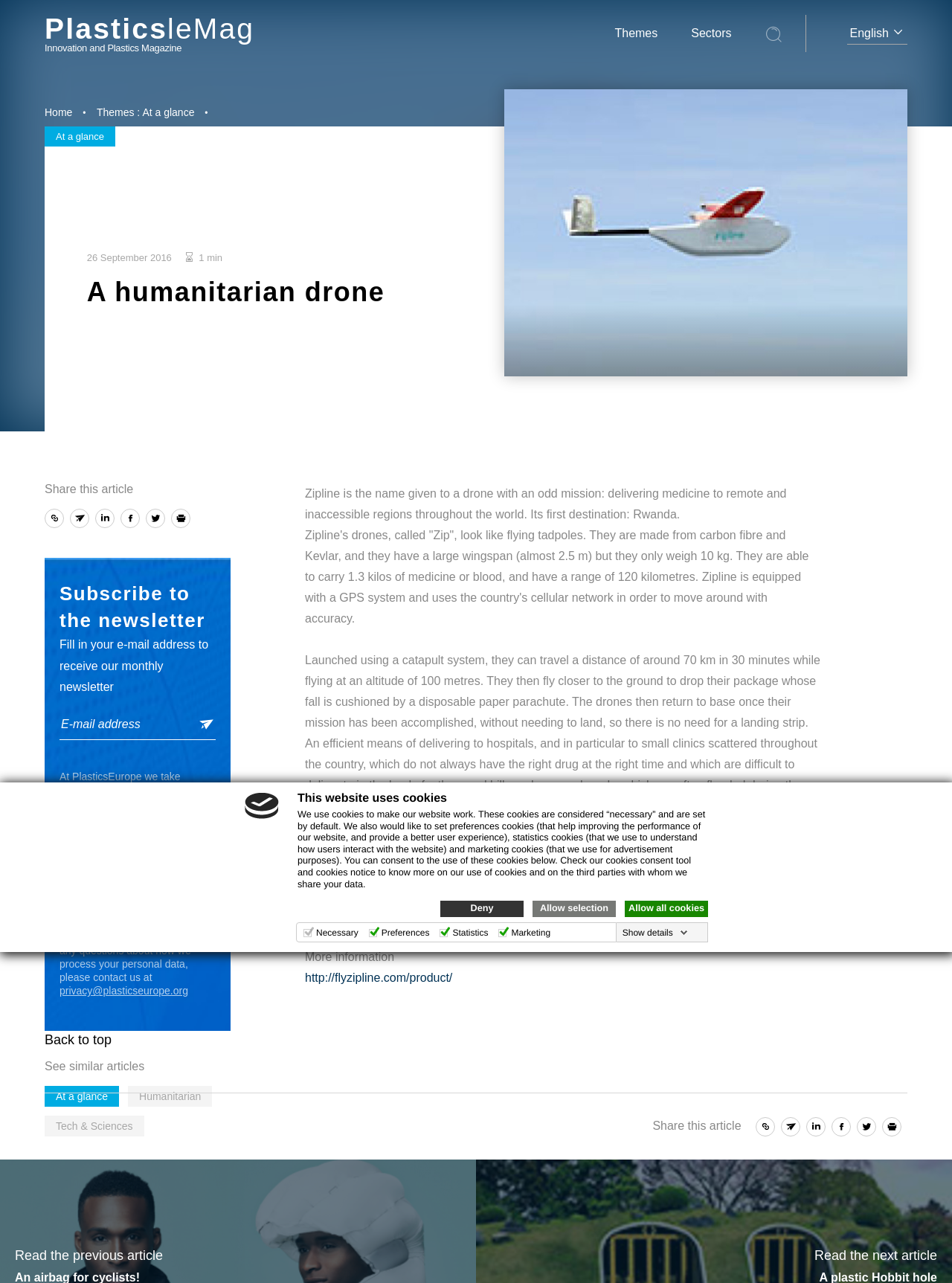Find and provide the bounding box coordinates for the UI element described here: "ZAYN SEO". The coordinates should be given as four float numbers between 0 and 1: [left, top, right, bottom].

None